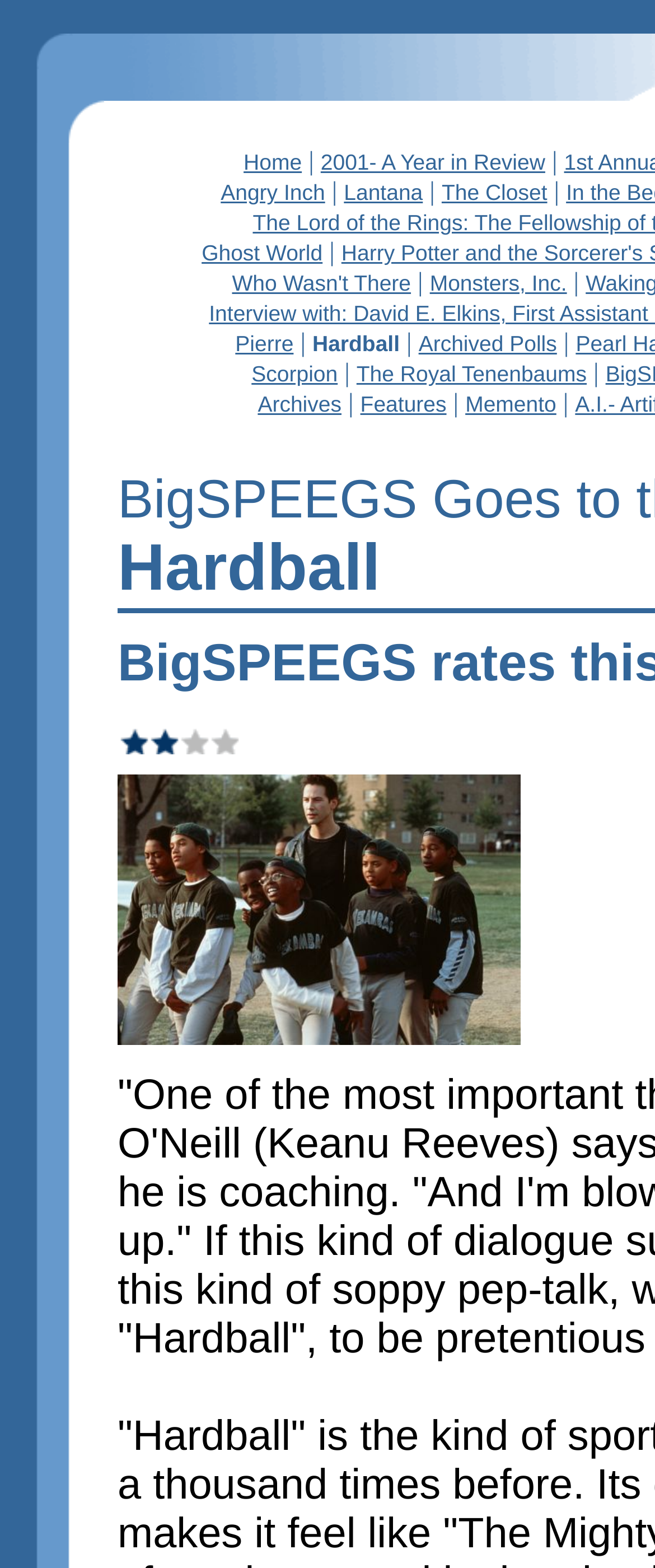How many static text elements are there on the webpage?
Examine the image and give a concise answer in one word or a short phrase.

4